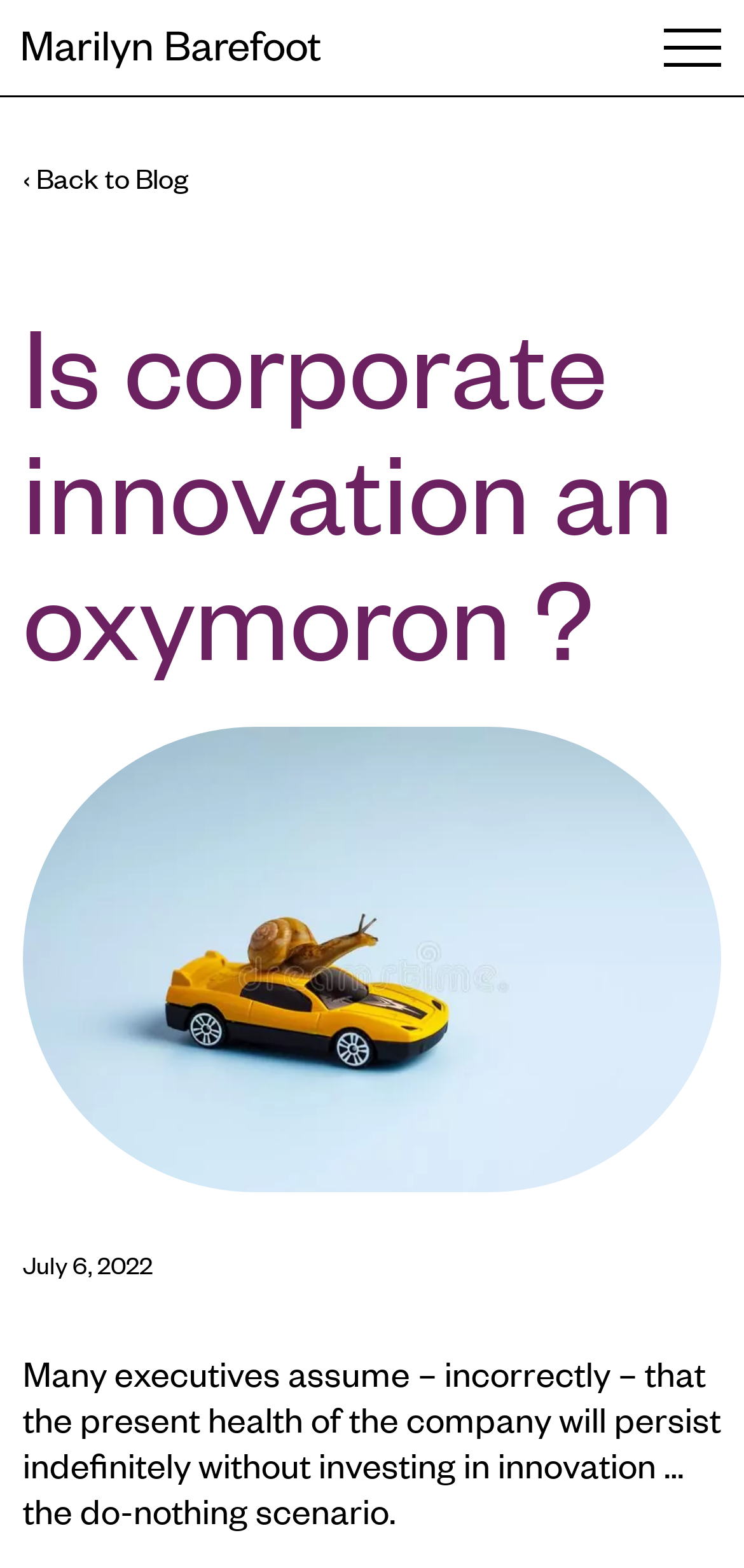What is the topic of the blog post?
Examine the screenshot and reply with a single word or phrase.

Corporate innovation